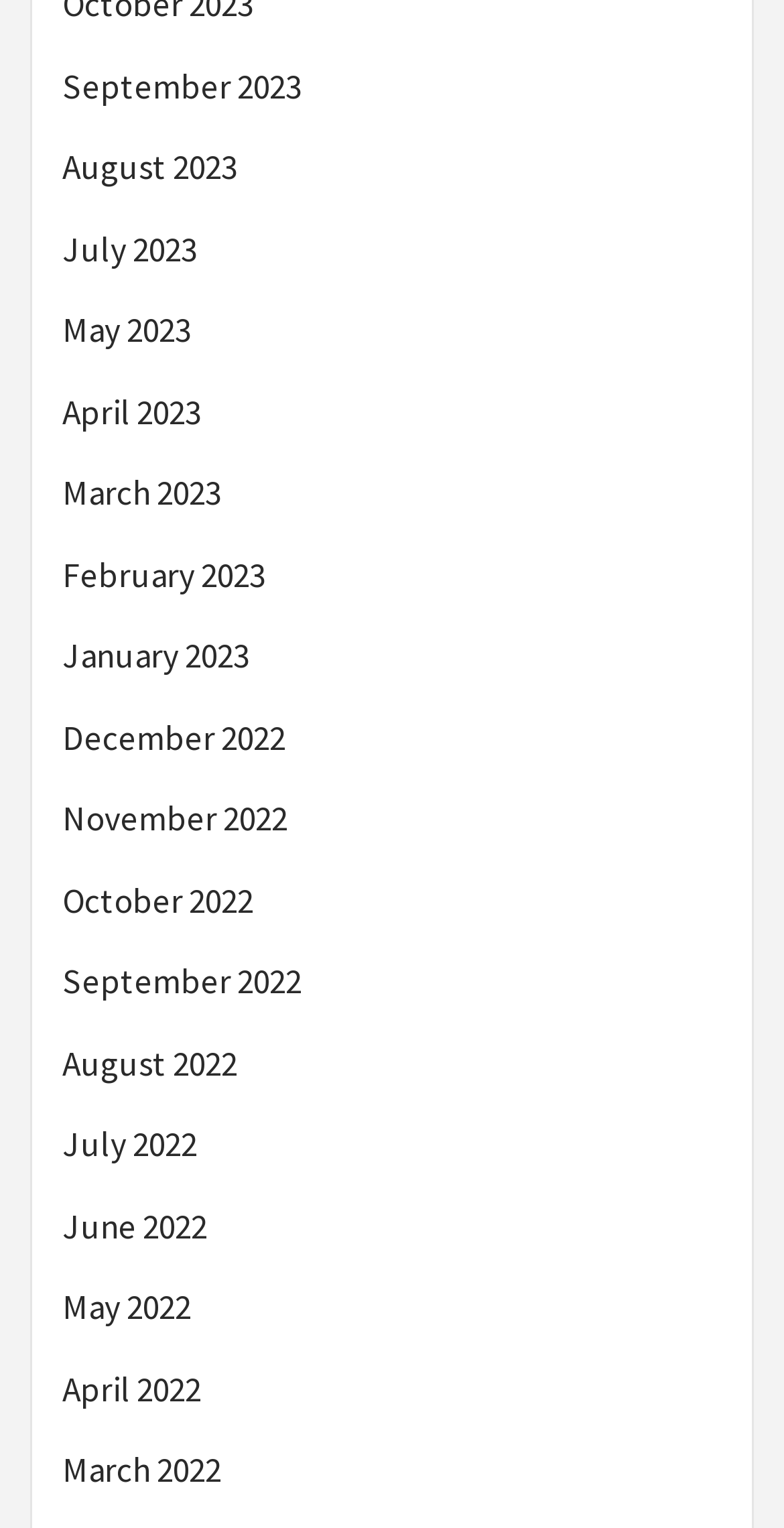Highlight the bounding box coordinates of the region I should click on to meet the following instruction: "View March 2023".

[0.079, 0.307, 0.921, 0.36]